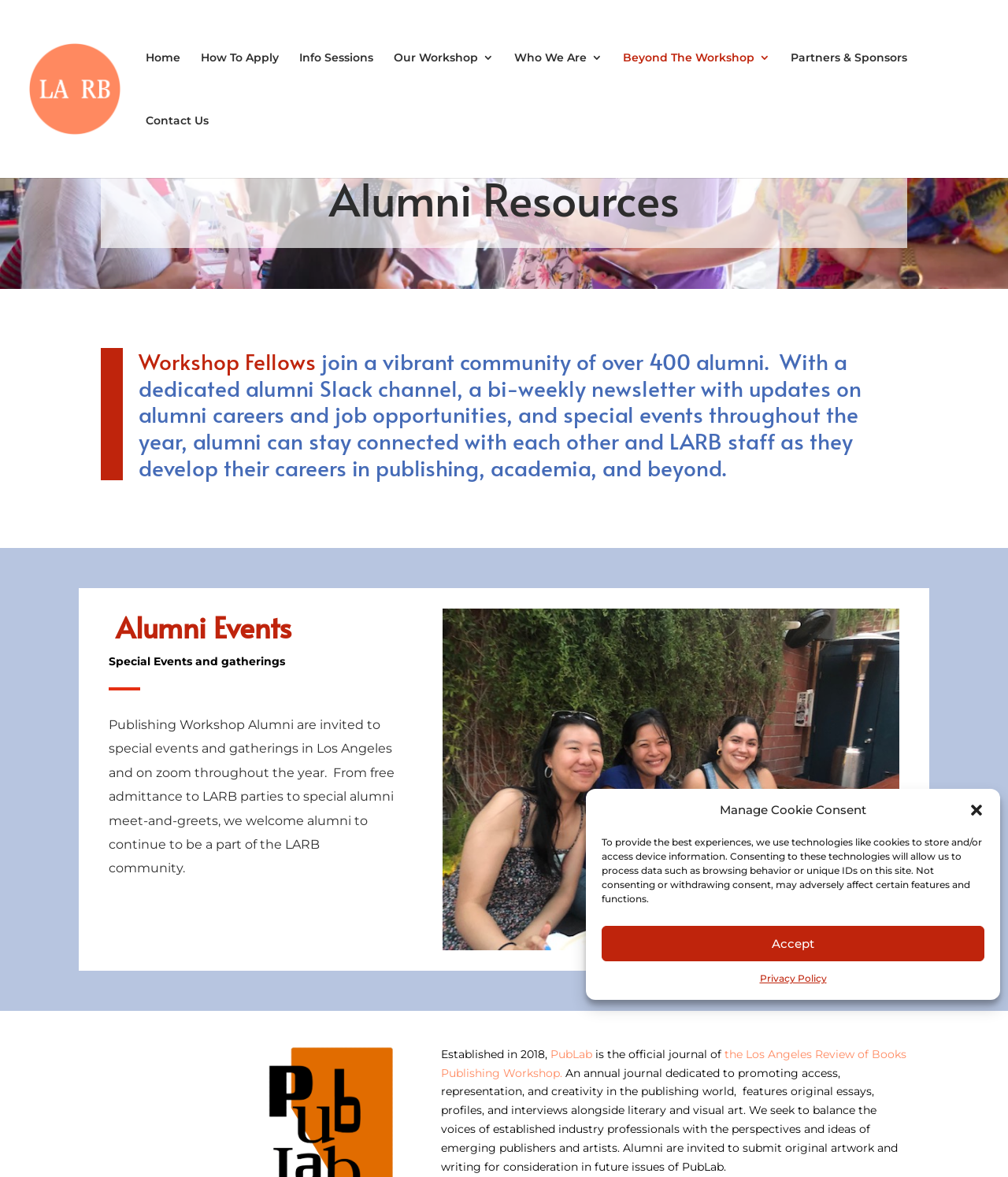Please identify the bounding box coordinates of the clickable area that will allow you to execute the instruction: "Click the 'Contact Us' link".

[0.145, 0.098, 0.207, 0.151]